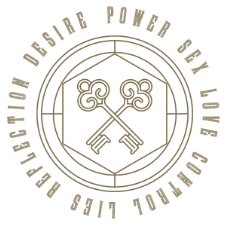Please give a short response to the question using one word or a phrase:
What color is the outline of the design?

Gold